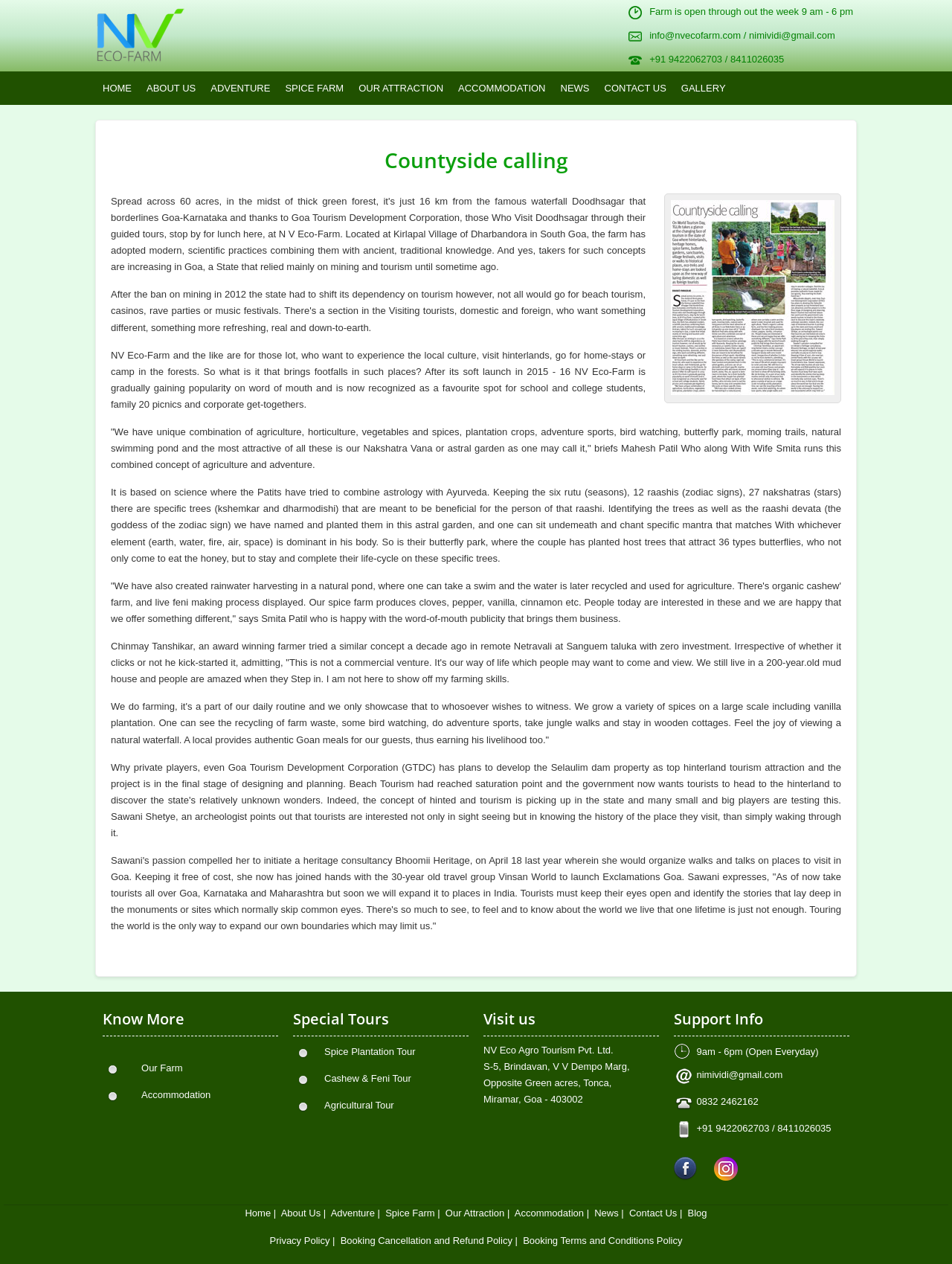Given the webpage screenshot, identify the bounding box of the UI element that matches this description: "Privacy Policy".

[0.283, 0.977, 0.346, 0.986]